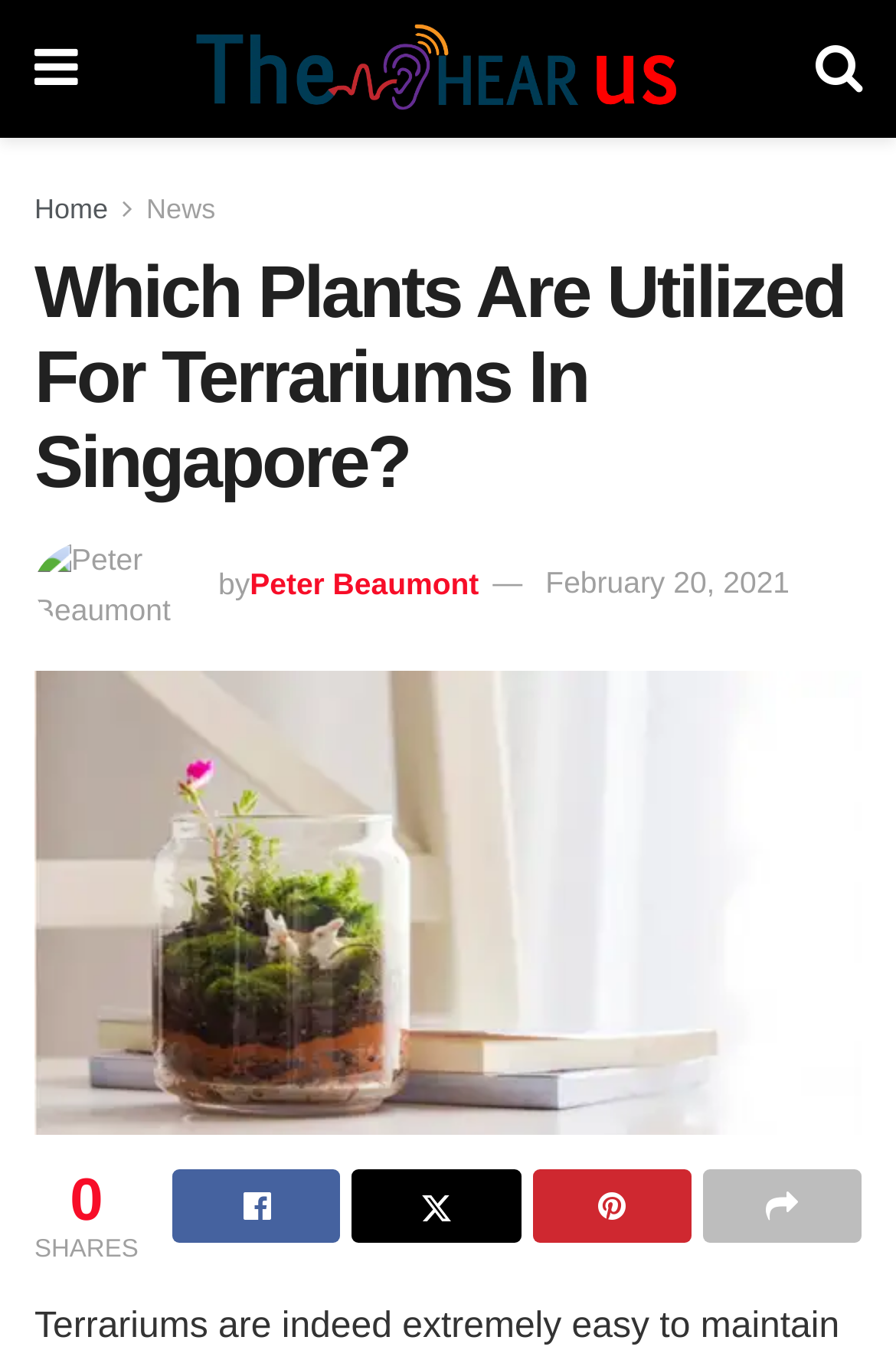Bounding box coordinates are specified in the format (top-left x, top-left y, bottom-right x, bottom-right y). All values are floating point numbers bounded between 0 and 1. Please provide the bounding box coordinate of the region this sentence describes: parent_node: Victim or Victor?

None